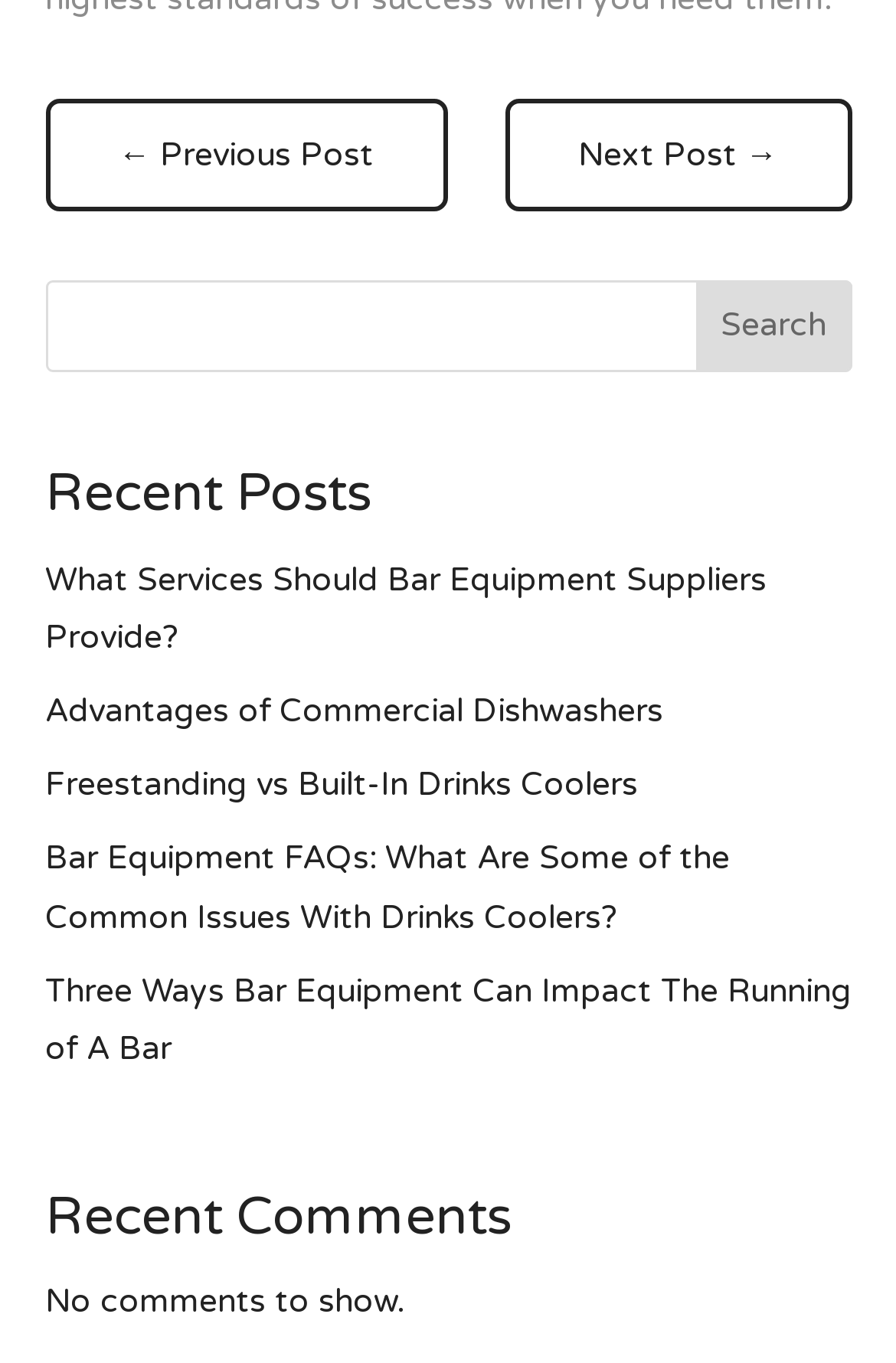Determine the bounding box coordinates of the clickable area required to perform the following instruction: "View the next post". The coordinates should be represented as four float numbers between 0 and 1: [left, top, right, bottom].

[0.563, 0.072, 0.95, 0.155]